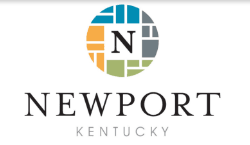Paint a vivid picture of the image with your description.

The image features a stylized logo for Newport, Kentucky. It consists of a circular design divided into sections featuring different colors, including blue, orange, green, and gray, arranged to create a modern and vibrant aesthetic. Prominently displayed in the center is a large letter "N" representing Newport. Beneath the logo, the text "NEWPORT" is presented in an elegant, serif font, while the word "KENTUCKY" appears in a smaller size underneath, also in serif lettering. This logo likely symbolizes Newport's connection to its community and highlights its identity as a city within Kentucky.